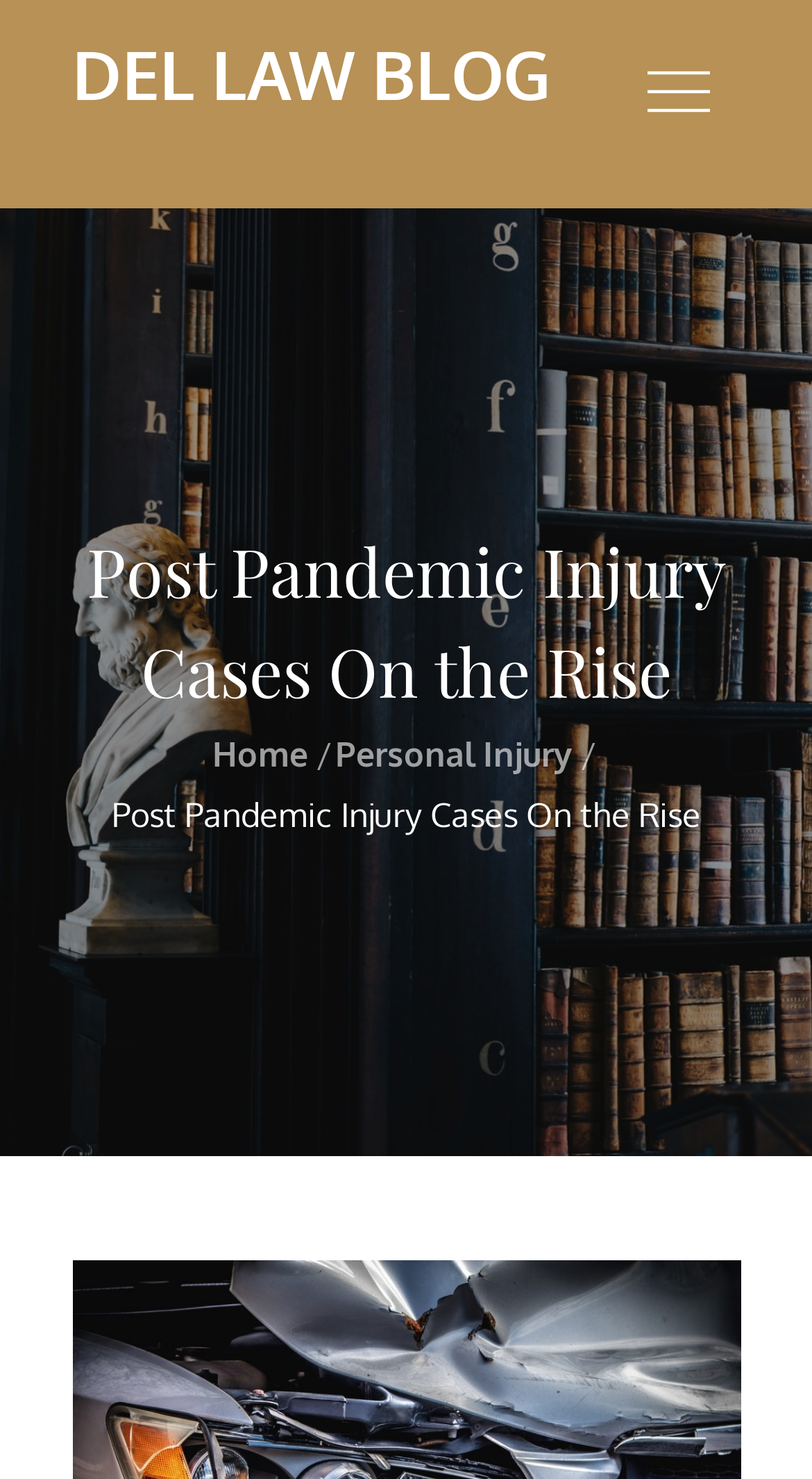What is the main heading displayed on the webpage? Please provide the text.

Post Pandemic Injury Cases On the Rise